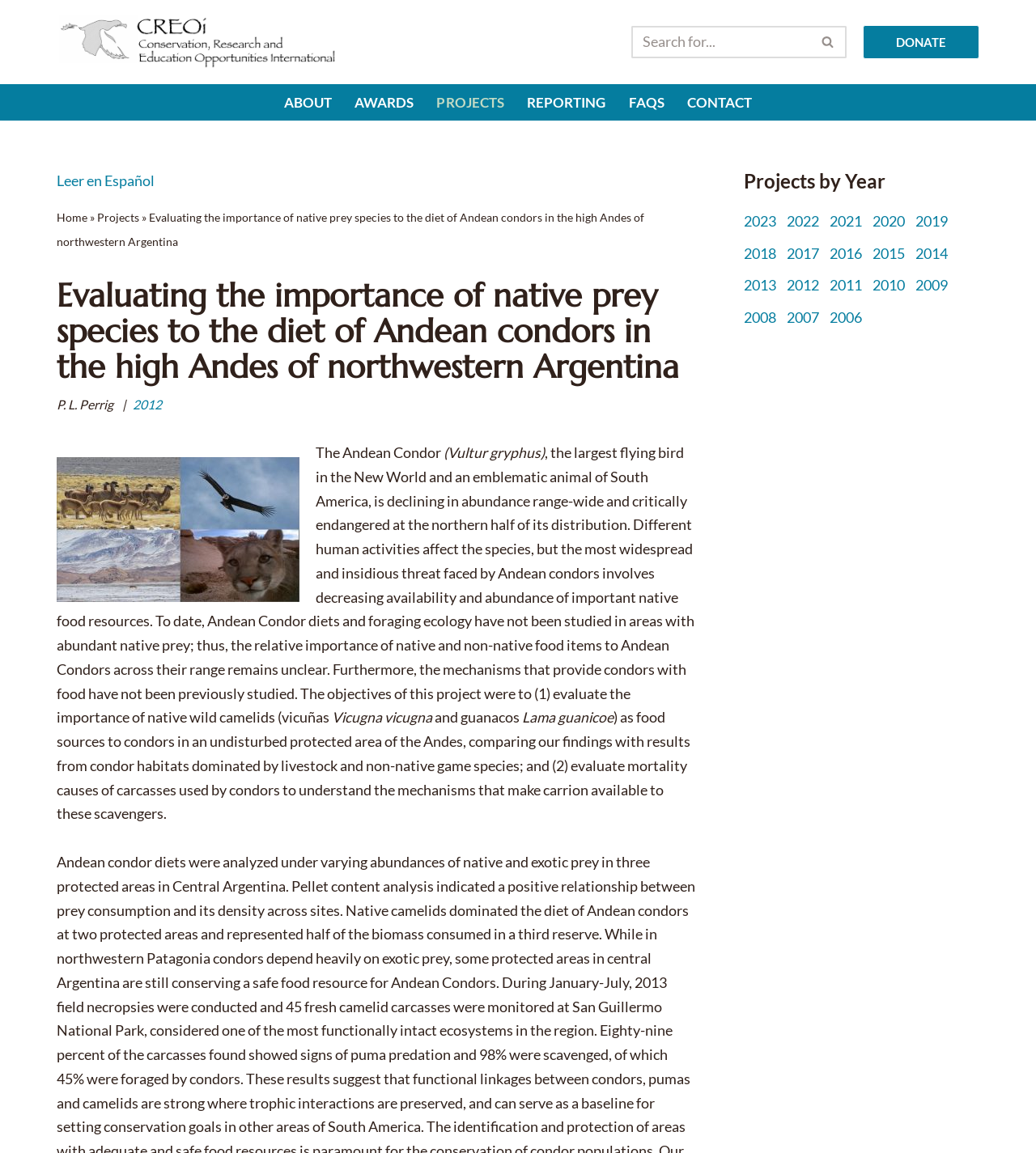What is the type of camelid mentioned in the text?
Based on the screenshot, provide your answer in one word or phrase.

Vicuña